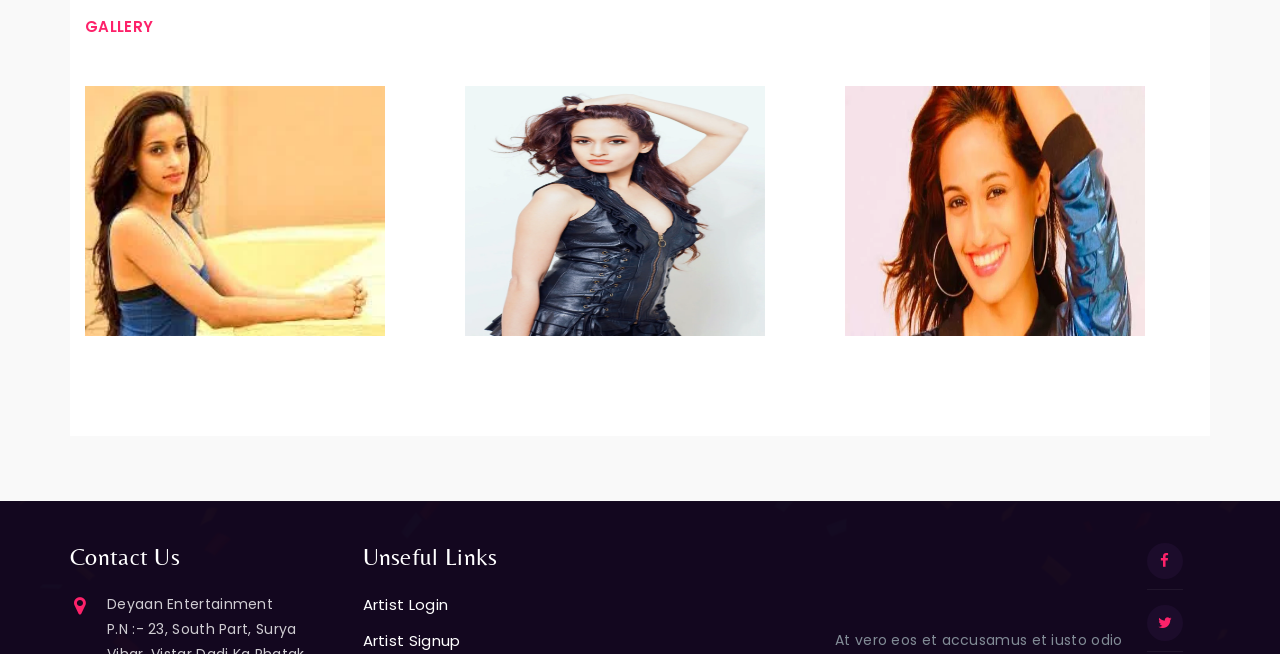What is the section title above the 'Contact Us' text?
Provide a detailed and well-explained answer to the question.

I found the section title 'GALLERY' in the heading element with bounding box coordinates [0.066, 0.027, 0.934, 0.055], which is above the 'Contact Us' text.